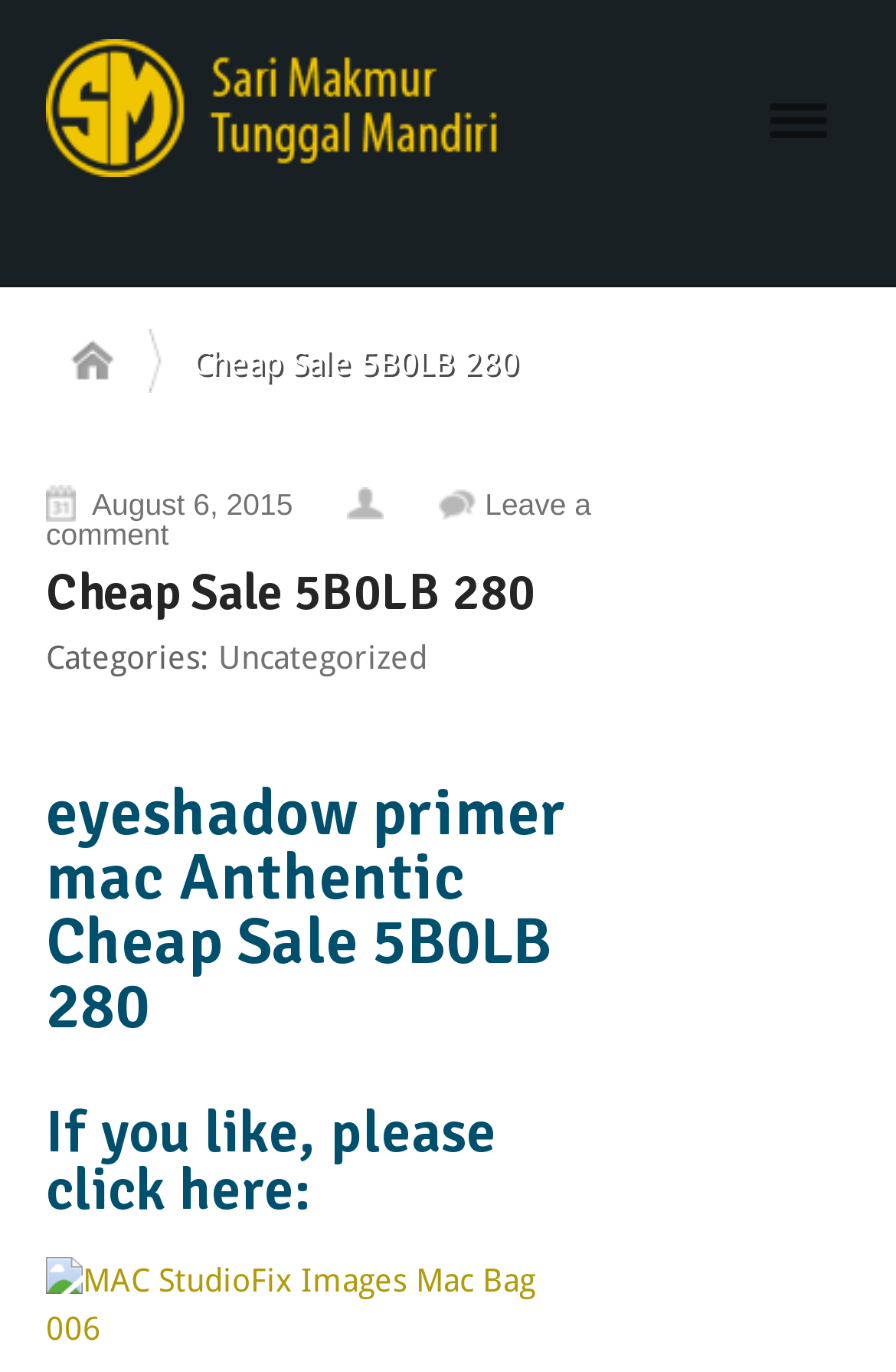From the webpage screenshot, predict the bounding box of the UI element that matches this description: "Navigation".

[0.859, 0.075, 0.923, 0.101]